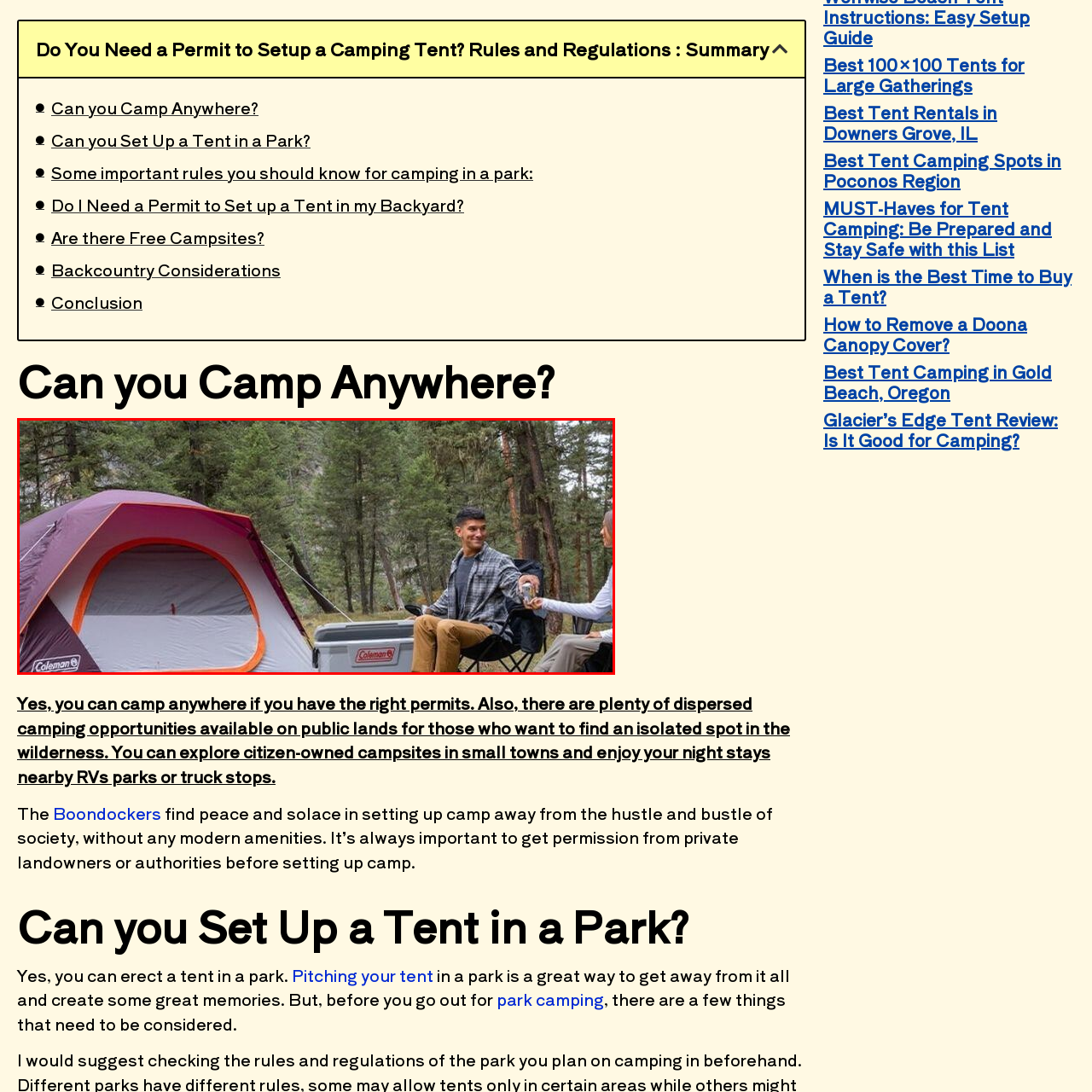Generate a detailed description of the image highlighted within the red border.

This image features a picturesque camping scene, showcasing a Coleman 4-person instant camping tent with a vibrant blackberry color scheme. In the foreground, a man and a woman sit comfortably in camping chairs next to a cooler, enjoying each other's company in a serene forest setting. Surrounded by tall green trees, the scene captures the essence of outdoor relaxation and adventure, making it an ideal representation of camping experiences. The tent stands as a welcoming shelter, inviting outdoor enthusiasts to unwind and explore the beauty of nature while sharing memorable moments with friends or family.